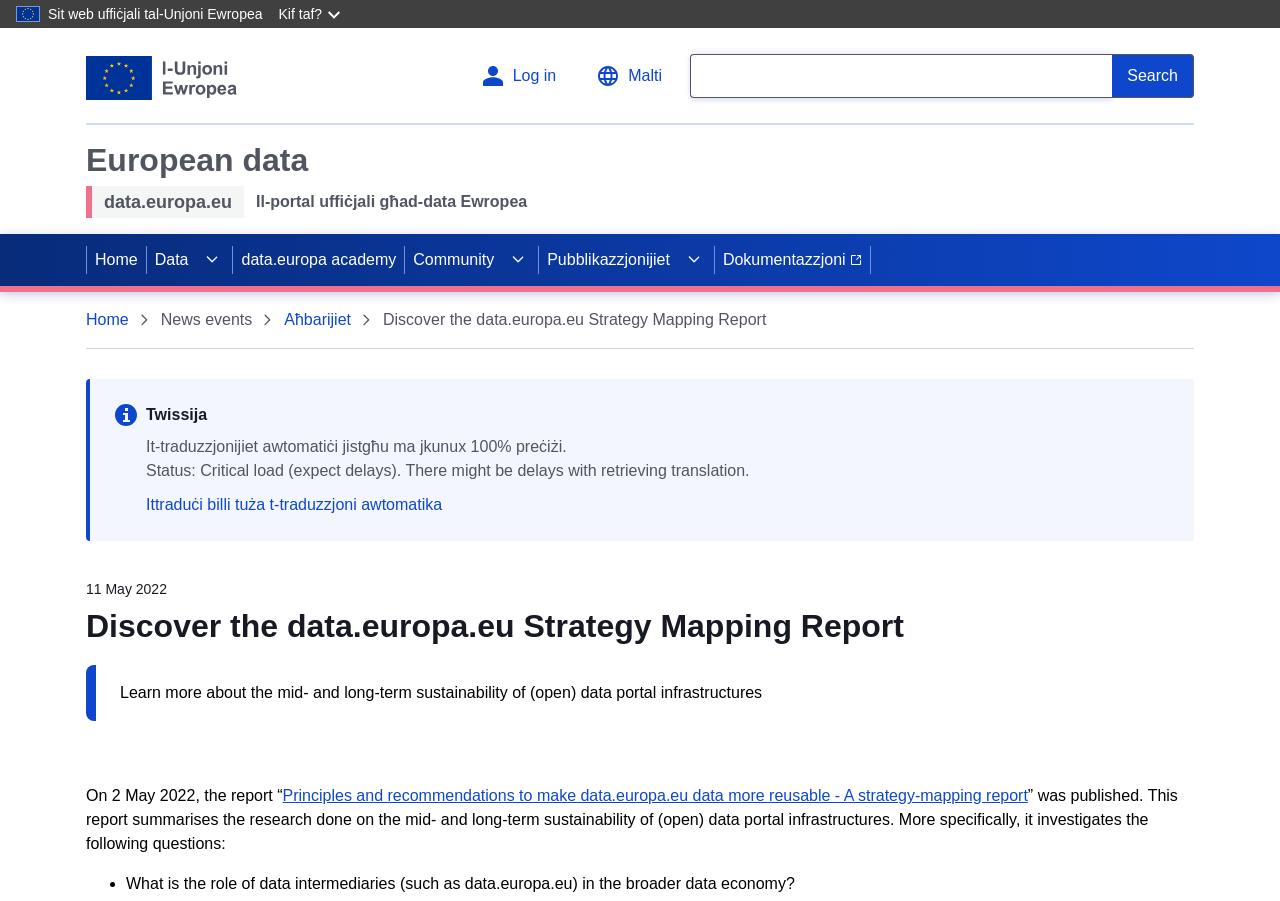Explain the webpage in detail.

The webpage is about the "Discover the data.europa.eu Strategy Mapping Report" and appears to be an official website of the European Union. At the top left corner, there is a link to skip to the main content. Below it, there is a static text "Sit web uffiċjali tal-Unjoni Ewropea" (Official website of the European Union). 

To the right of this text, there is a button "Kif taf?" (How do I know?) and a link to the European Union, accompanied by the European Union flag. Further to the right, there are links to log in and change the language. 

Below these elements, there is a search bar with a search button and a static text "Search". On the left side of the page, there are several links to different sections, including "Home", "Data", "data.europa academy", "Community", "Pubblikazzjonijiet" (Publications), and "Dokumentazzjoni" (Documentation). 

In the main content area, there is a navigation section indicating the current location, followed by a heading "Discover the data.europa.eu Strategy Mapping Report". Below the heading, there is a figure and a blockquote with text "Learn more about the mid- and long-term sustainability of (open) data portal infrastructures". 

The main content of the page is about the report "Principles and recommendations to make data.europa.eu data more reusable - A strategy-mapping report", which was published on 2 May 2022. The report summarizes research on the mid- and long-term sustainability of (open) data portal infrastructures and investigates several questions, including the role of data intermediaries in the broader data economy.